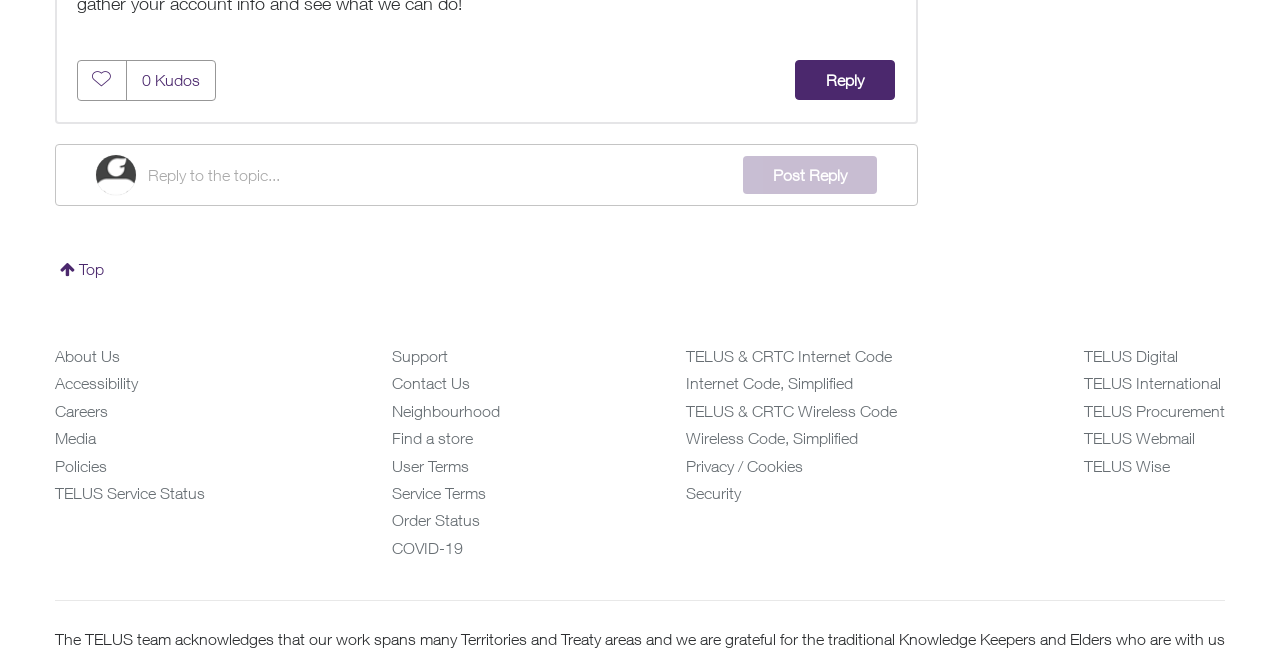Find the bounding box coordinates of the element you need to click on to perform this action: 'View the About Us page'. The coordinates should be represented by four float values between 0 and 1, in the format [left, top, right, bottom].

[0.043, 0.525, 0.094, 0.552]